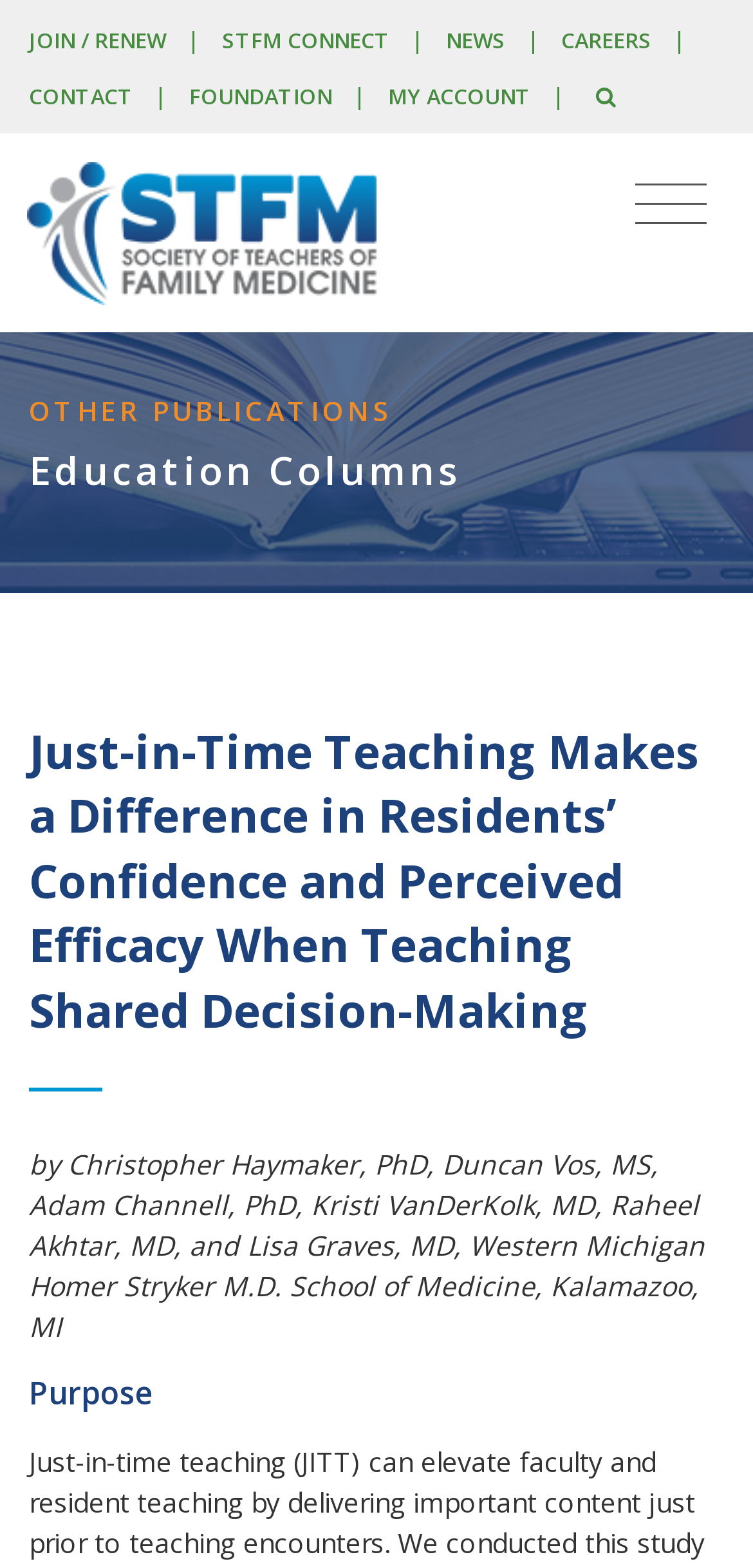What is the function of the button with the toggle navigation icon?
From the details in the image, provide a complete and detailed answer to the question.

The button with the toggle navigation icon is located in the top-right corner of the webpage, and it is likely that this button is used to toggle the navigation menu on and off.